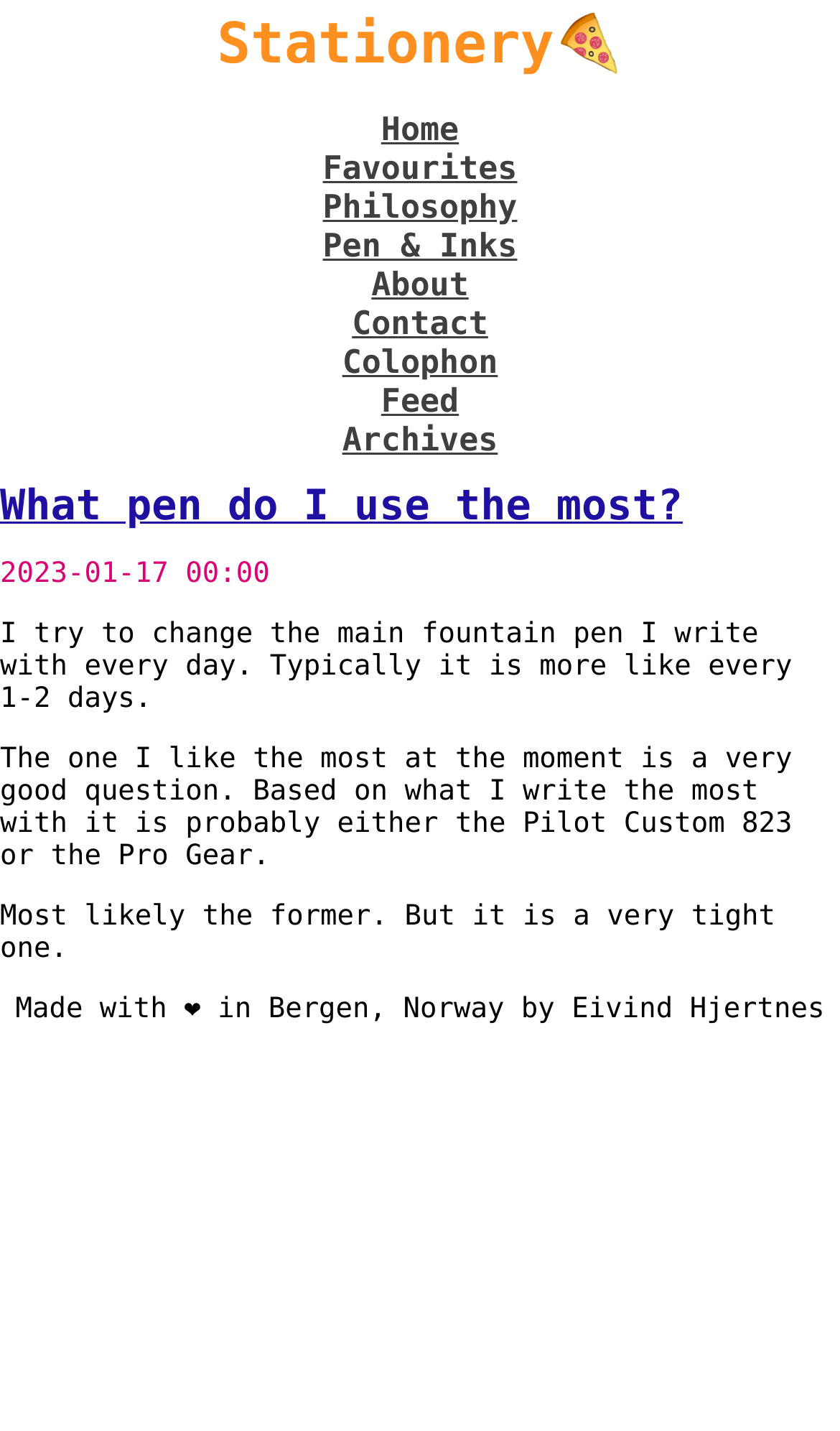Explain the webpage in detail.

This webpage is about the author's favorite fountain pen. At the top, there is a title "What pen do I use the most? - Stationery" which is also a link. Below the title, there are several links to other pages, including "Home", "Favourites", "Philosophy", and others, aligned horizontally across the page.

The main content of the page is an article with a heading "What pen do I use the most?" followed by the date "2023-01-17 00:00". The article consists of three paragraphs of text. The first paragraph explains that the author tries to change their main fountain pen every day, but it's usually every 1-2 days. The second paragraph discusses the author's current favorite pen, which is either the Pilot Custom 823 or the Pro Gear, with the former being the most likely. The third paragraph concludes that it's a very close decision.

At the bottom of the page, there is a footer section with a single line of text "Made with ❤️ in Bergen, Norway by Eivind Hjertnes".